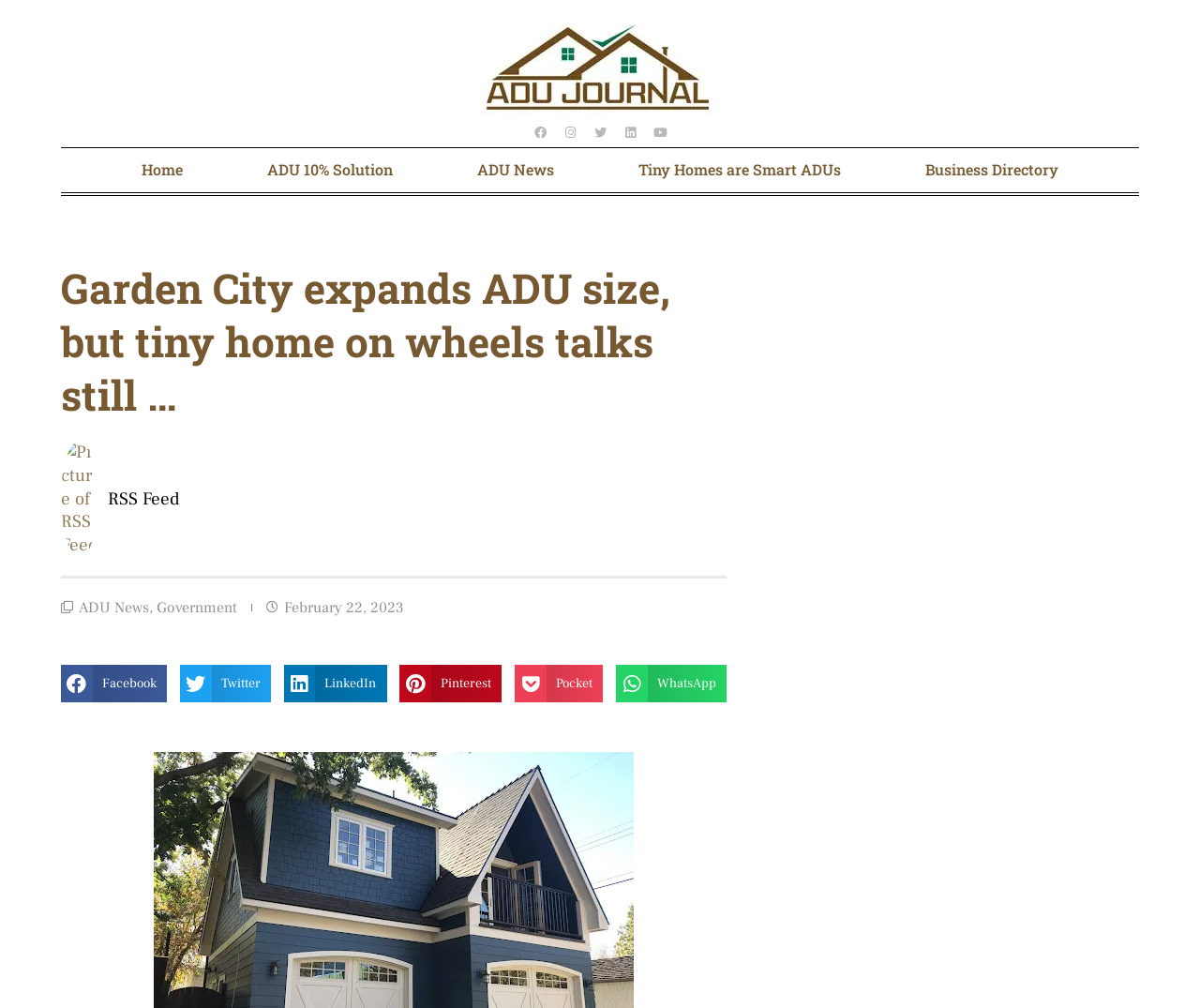Locate the bounding box coordinates of the element that should be clicked to fulfill the instruction: "Get a quote".

None